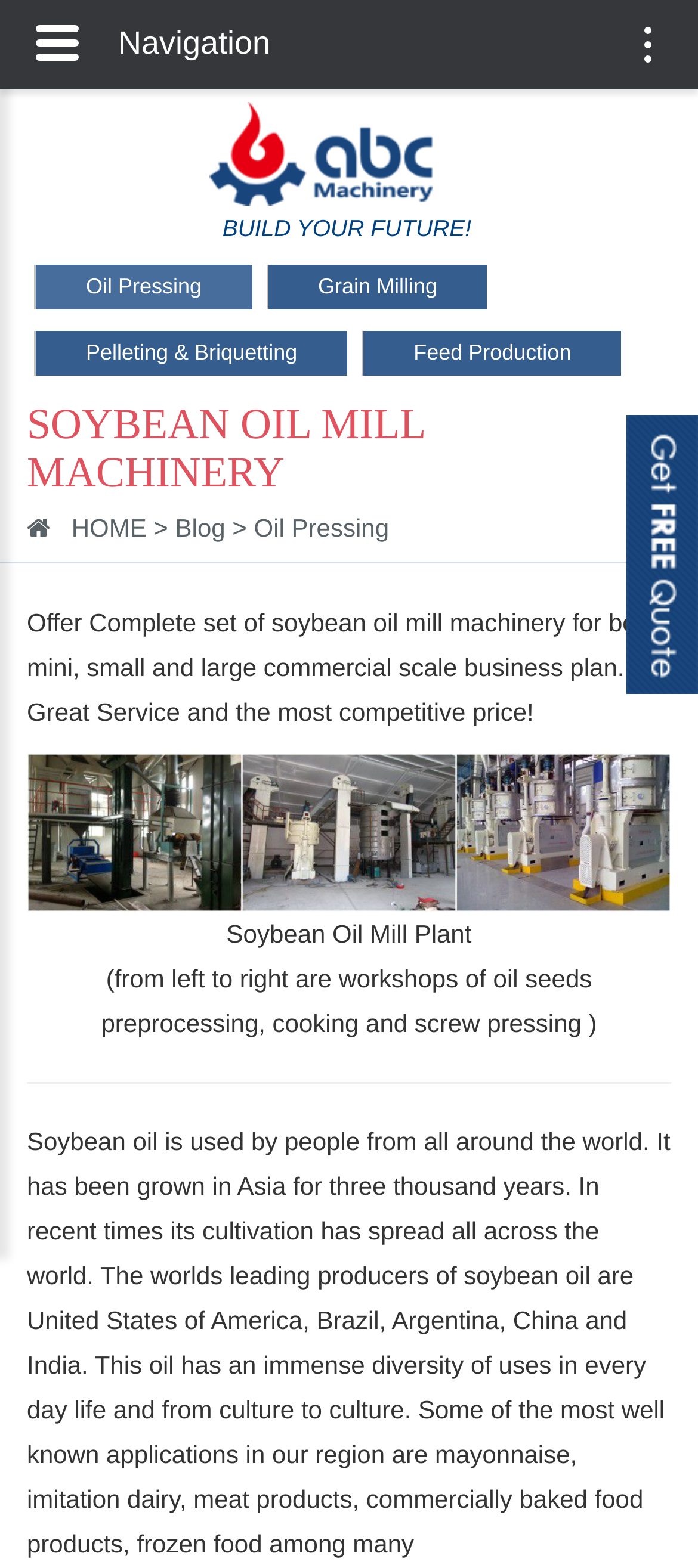What is the main product offered on this website?
Please provide a comprehensive answer based on the information in the image.

Based on the webpage content, especially the heading 'SOYBEAN OIL MILL MACHINERY' and the image with the description 'Soybean oil mill machinery', it is clear that the main product offered on this website is soybean oil mill machinery.